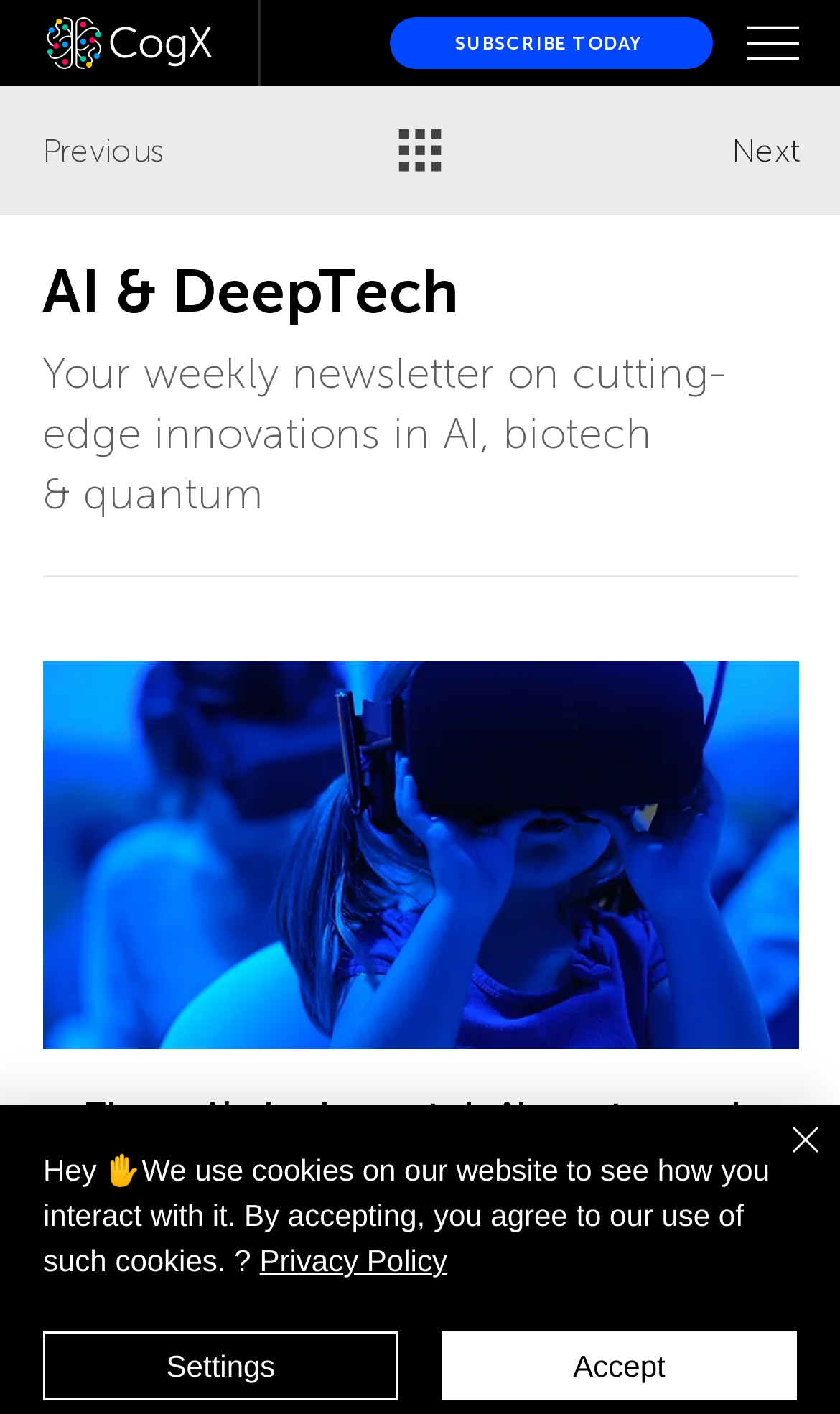Identify the bounding box coordinates of the section to be clicked to complete the task described by the following instruction: "View the privacy policy". The coordinates should be four float numbers between 0 and 1, formatted as [left, top, right, bottom].

[0.309, 0.879, 0.532, 0.904]